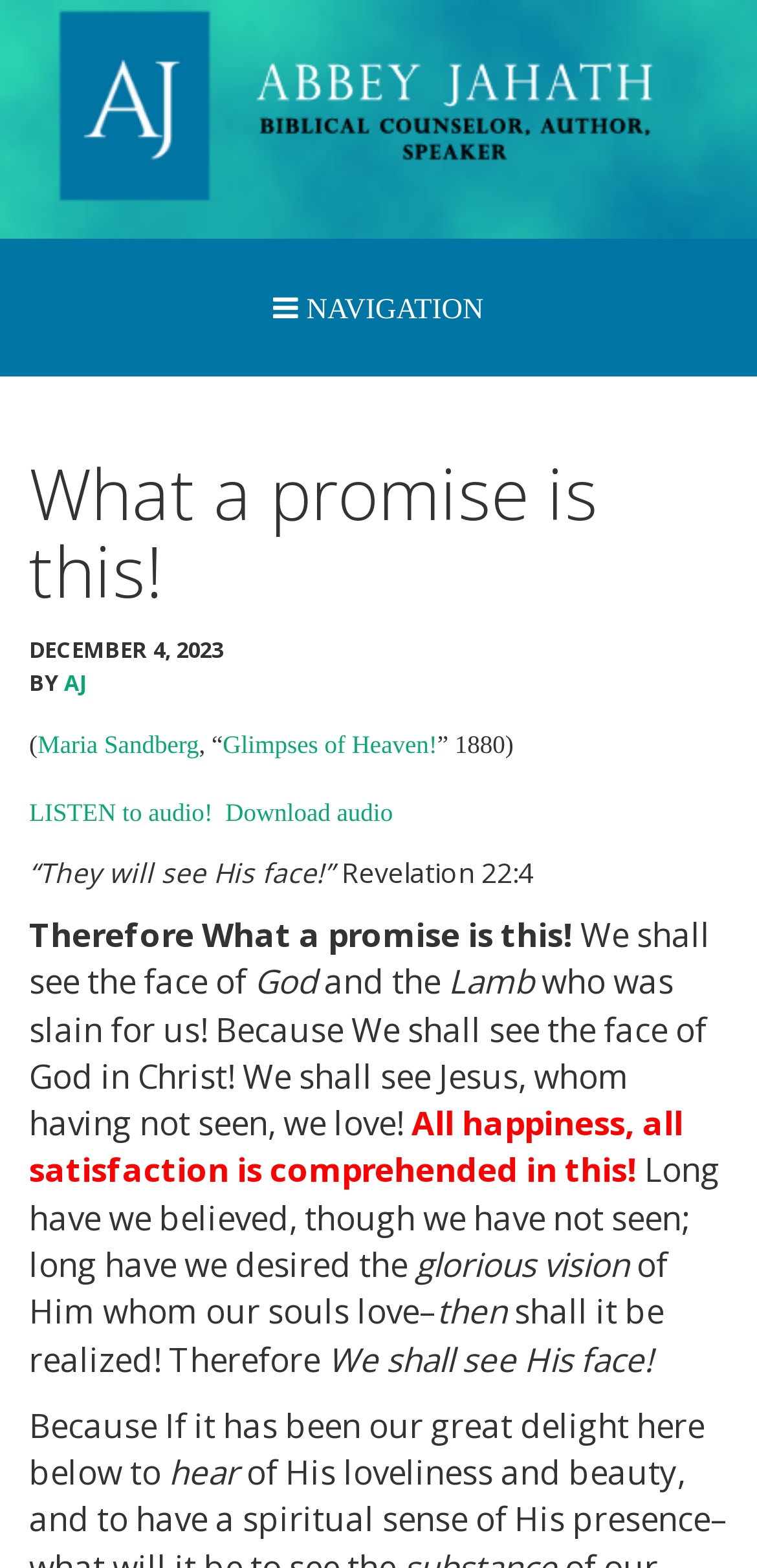Locate the bounding box coordinates of the region to be clicked to comply with the following instruction: "Click on the ABOUT ME link". The coordinates must be four float numbers between 0 and 1, in the form [left, top, right, bottom].

[0.076, 0.629, 0.924, 0.696]